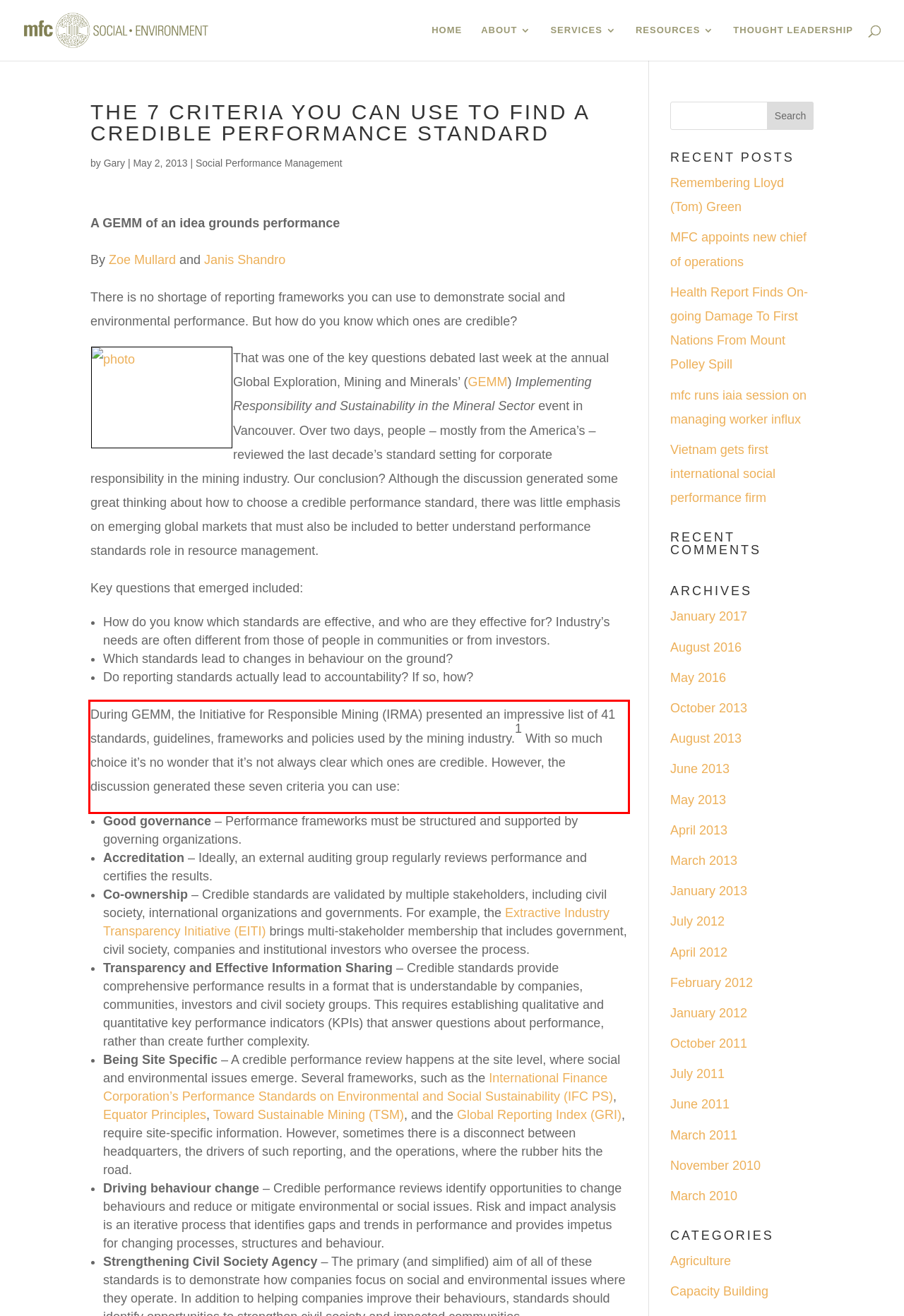There is a UI element on the webpage screenshot marked by a red bounding box. Extract and generate the text content from within this red box.

During GEMM, the Initiative for Responsible Mining (IRMA) presented an impressive list of 41 standards, guidelines, frameworks and policies used by the mining industry.1 With so much choice it’s no wonder that it’s not always clear which ones are credible. However, the discussion generated these seven criteria you can use: